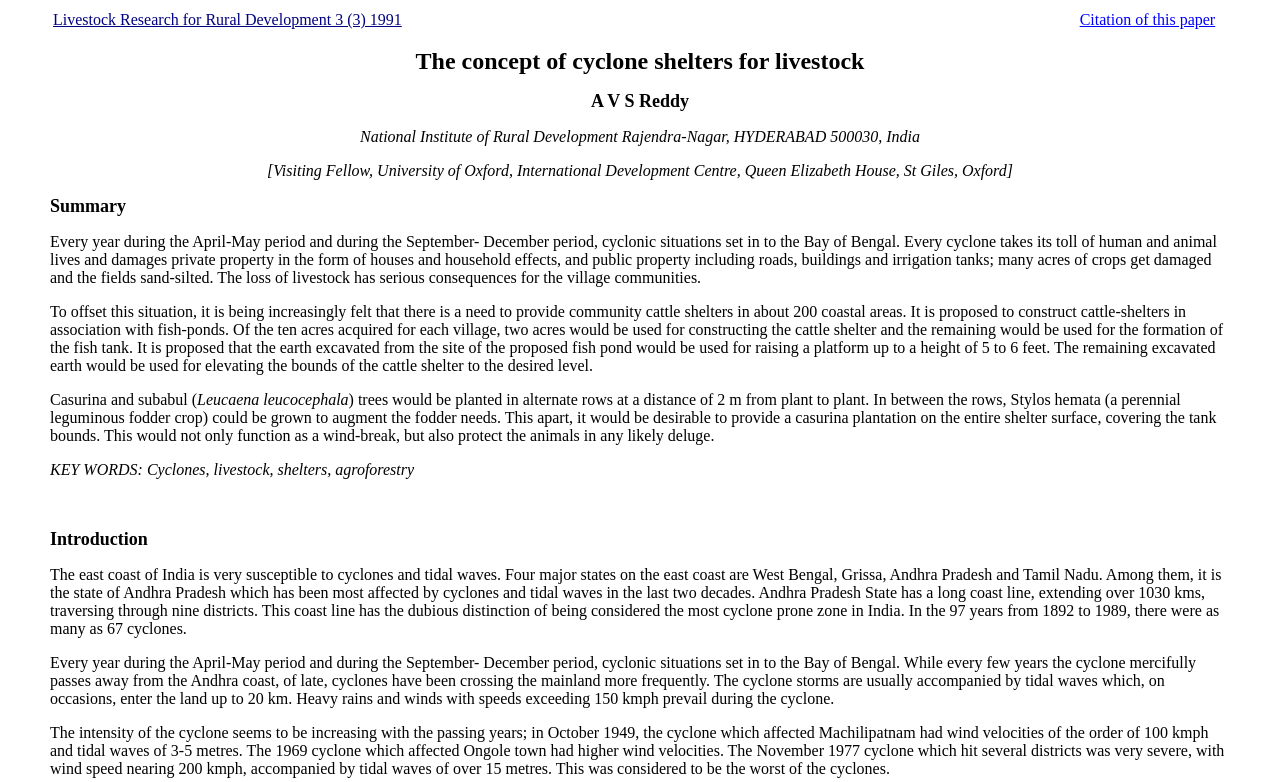Explain the features and main sections of the webpage comprehensively.

The webpage is about the concept of cyclone shelters for livestock. At the top, there is a table with two columns, where the left column contains the title "Livestock Research for Rural Development 3 (3) 1991" and the right column has the text "Citation of this paper". 

Below the table, there is a title "The concept of cyclone shelters for livestock" followed by the author's name "A V S Reddy" and their affiliation "National Institute of Rural Development Rajendra-Nagar, HYDERABAD 500030, India". The author is also mentioned to be a visiting fellow at the University of Oxford.

The main content of the webpage is divided into sections. The first section is a summary, which describes the impact of cyclones on human and animal lives, and the need for community cattle shelters in coastal areas. The shelters are proposed to be constructed in association with fish-ponds, with the excavated earth used to raise a platform and elevate the bounds of the cattle shelter.

The next section describes the design of the cattle shelter, including the planting of Casurina and subabul trees in alternate rows, and Stylos hemata, a perennial leguminous fodder crop, in between the rows. The section also mentions the benefits of providing a casurina plantation on the entire shelter surface.

The webpage then lists the key words related to the topic, including cyclones, livestock, shelters, and agroforestry.

The final section is an introduction to the topic, which describes the east coast of India as being susceptible to cyclones and tidal waves. It specifically mentions the state of Andhra Pradesh as being the most affected by cyclones and tidal waves in the last two decades. The section provides statistics on the frequency and intensity of cyclones in the region, including the damage caused by tidal waves and heavy rains.